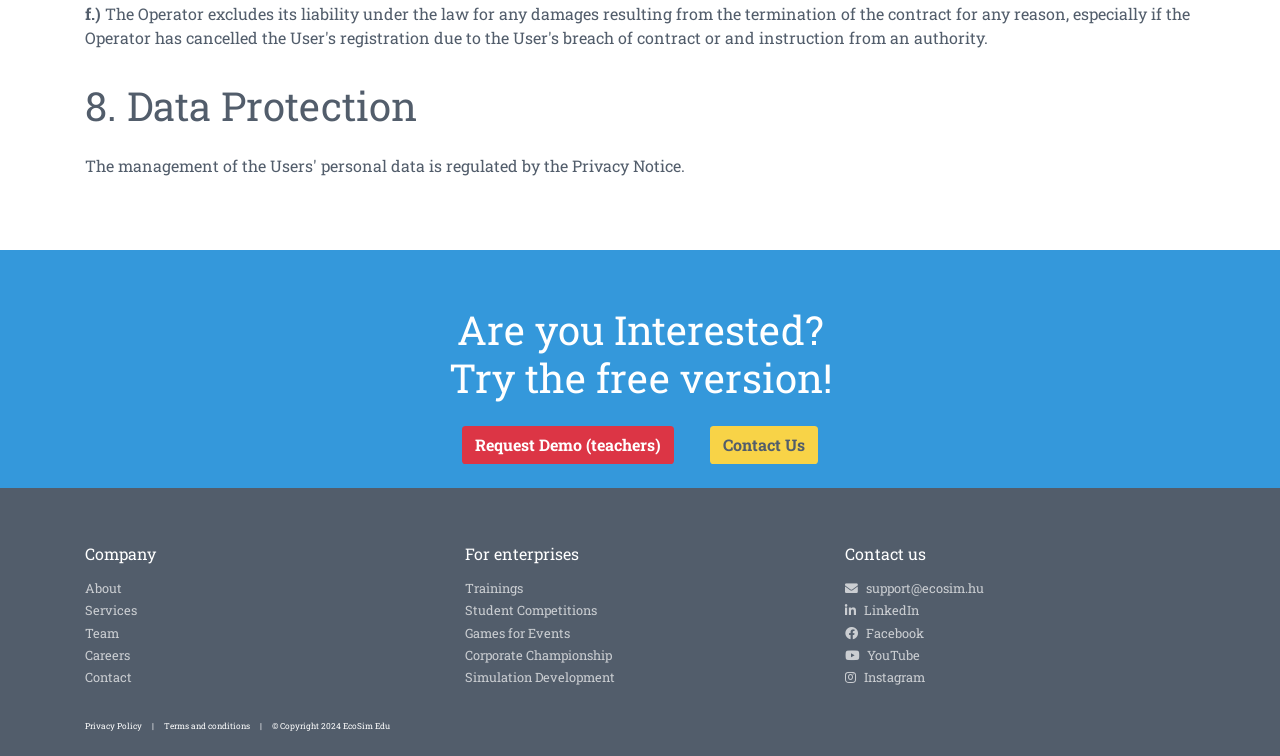What is the topic of the webpage section with the heading '8. Data Protection'?
Respond to the question with a single word or phrase according to the image.

Data Protection